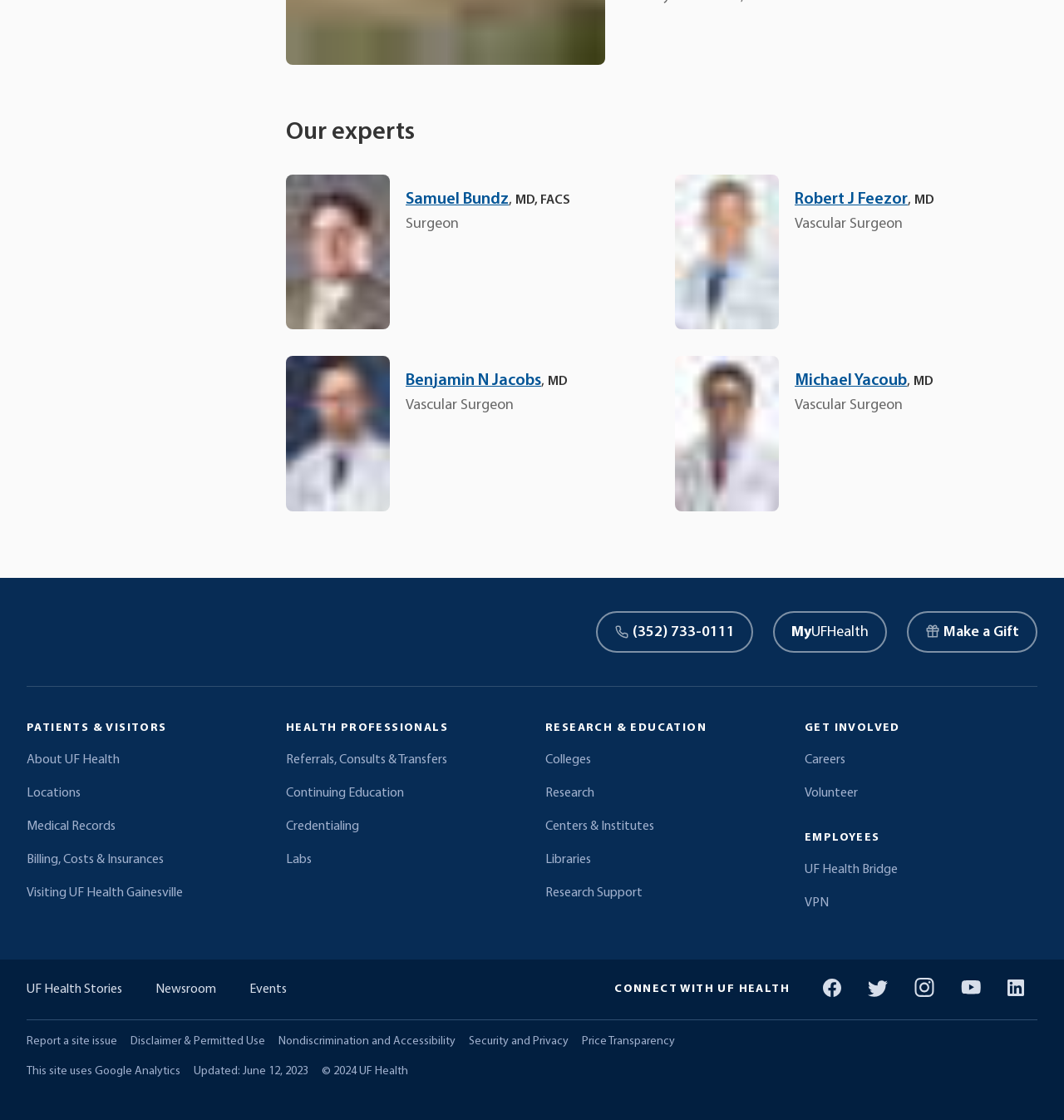What is the date listed at the bottom of the page?
Using the image as a reference, answer the question in detail.

I searched for a date in the footer section of the page and found the text 'Updated: June 12, 2023' which indicates the last update date of the page.